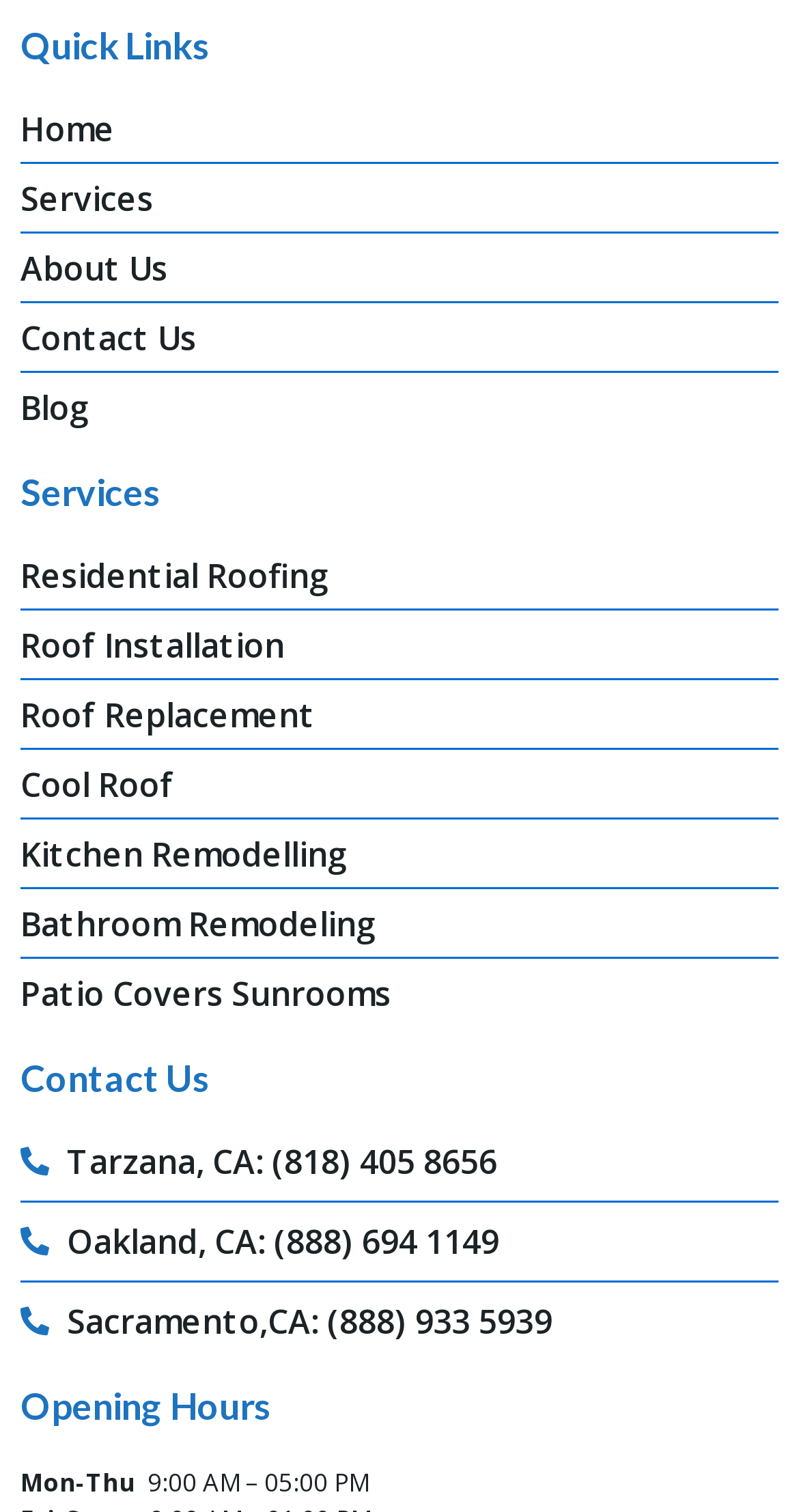Please pinpoint the bounding box coordinates for the region I should click to adhere to this instruction: "Schedule a consultation".

None